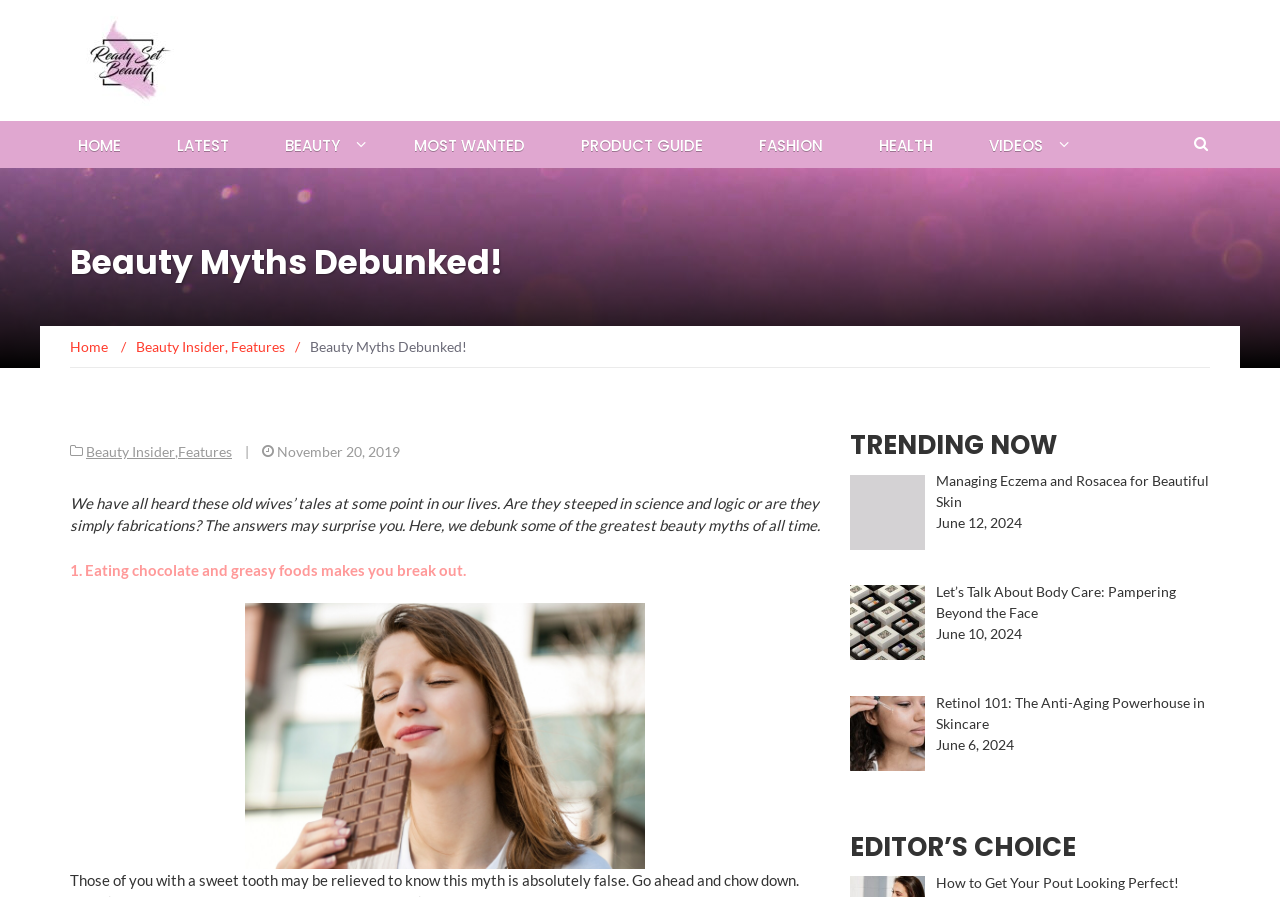Using the given element description, provide the bounding box coordinates (top-left x, top-left y, bottom-right x, bottom-right y) for the corresponding UI element in the screenshot: parent_node: HOME

[0.931, 0.139, 0.945, 0.184]